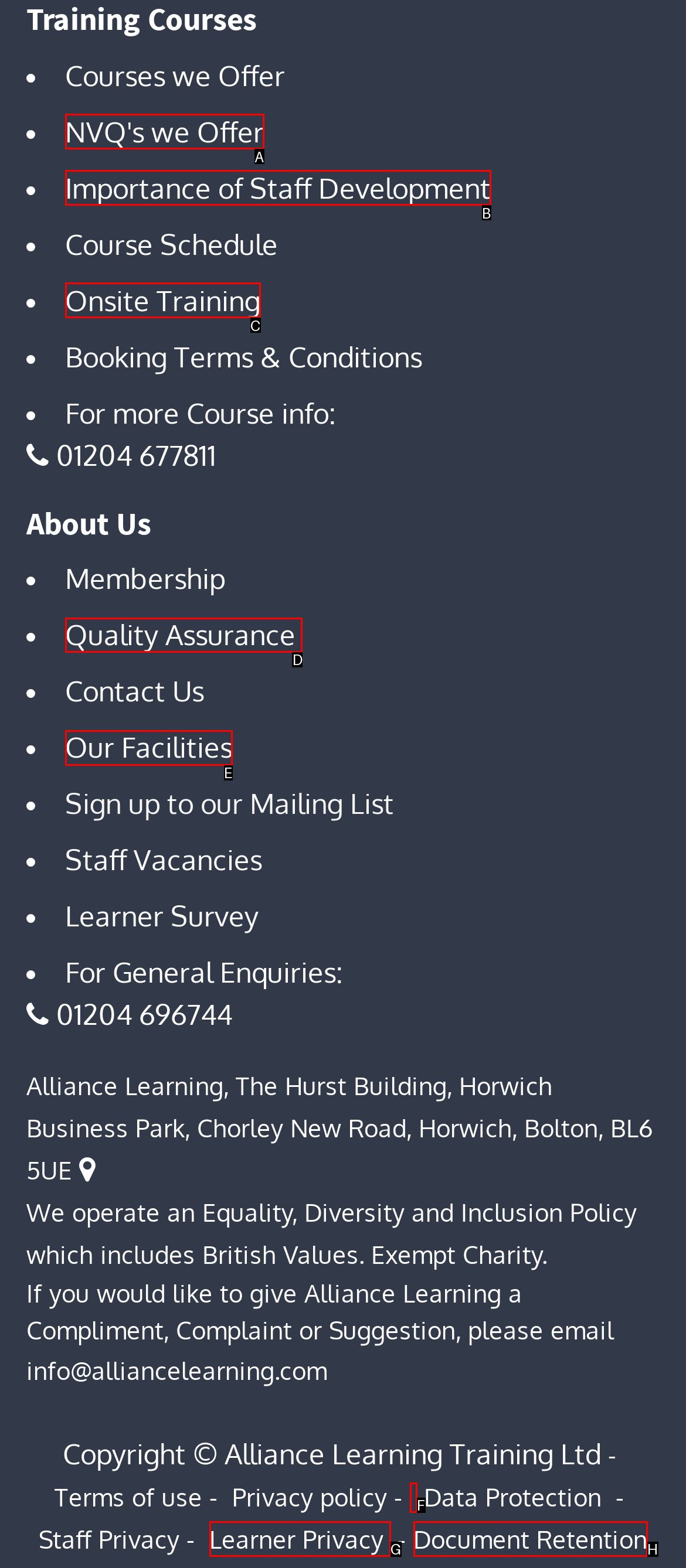Point out the correct UI element to click to carry out this instruction: Learn about 'Quality Assurance'
Answer with the letter of the chosen option from the provided choices directly.

D